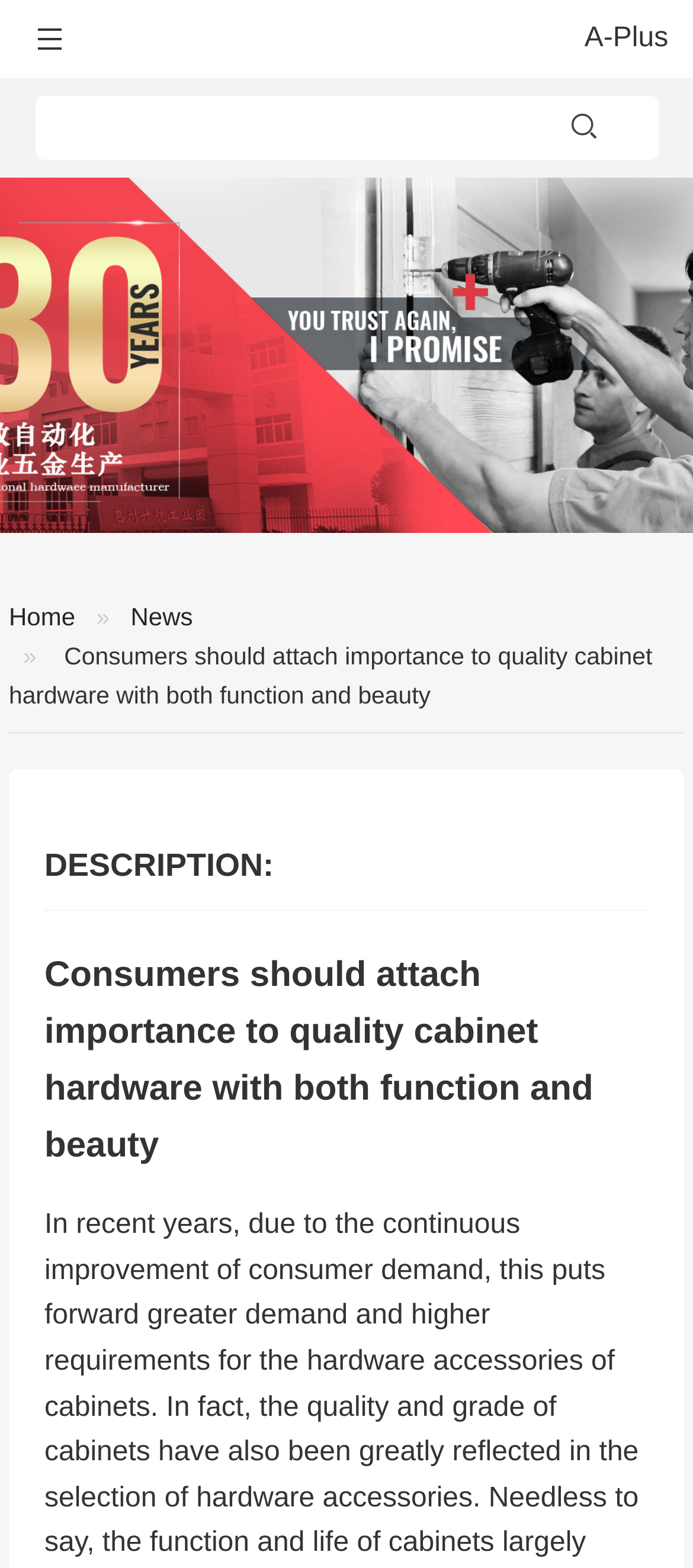What is the name of the company?
Provide a detailed and well-explained answer to the question.

The company name is found on the top right corner of the webpage, next to the search box, which is a link element with the text 'A-Plus'.